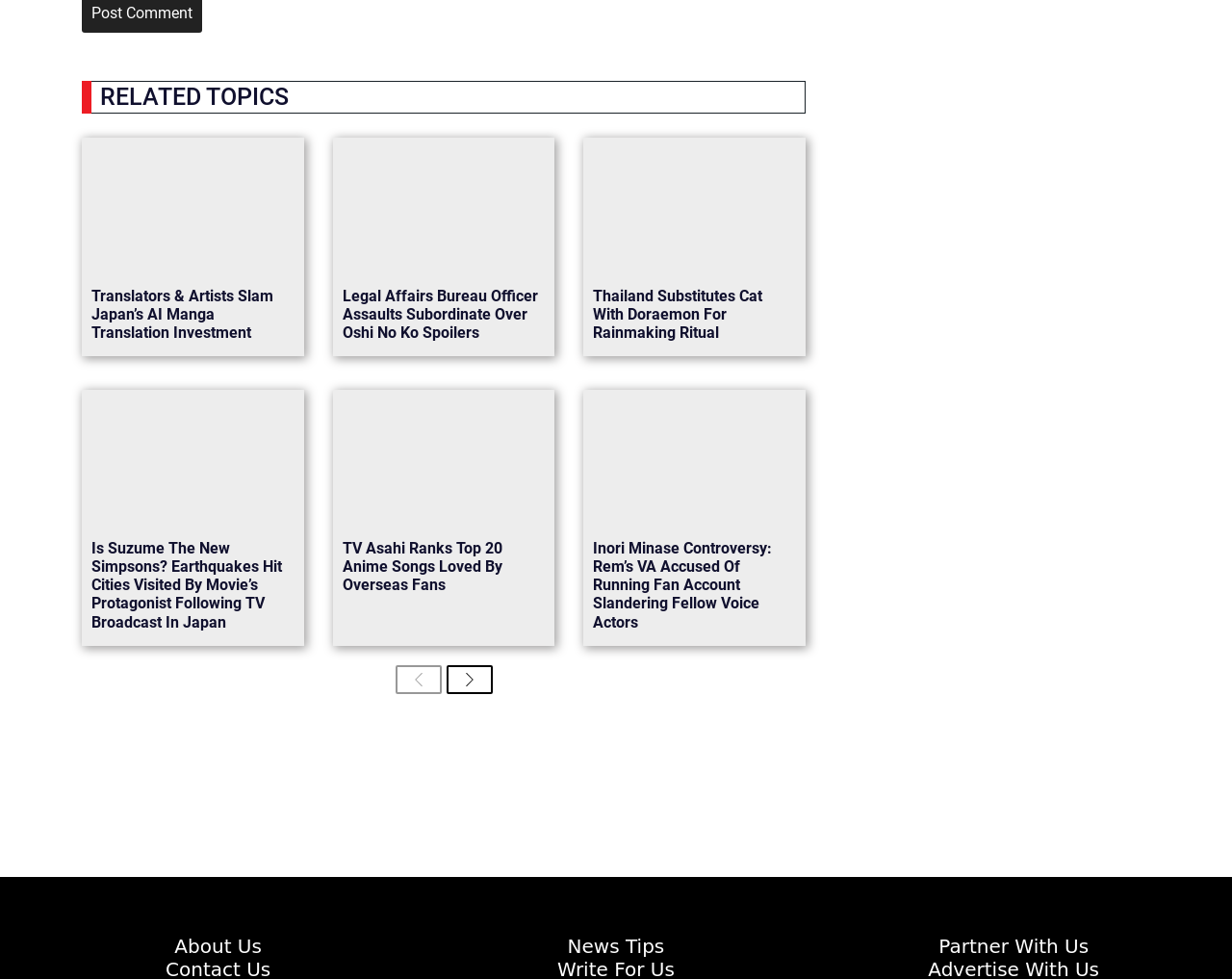Please answer the following question using a single word or phrase: 
What are the three options at the bottom of the page?

About Us, News Tips, Partner With Us